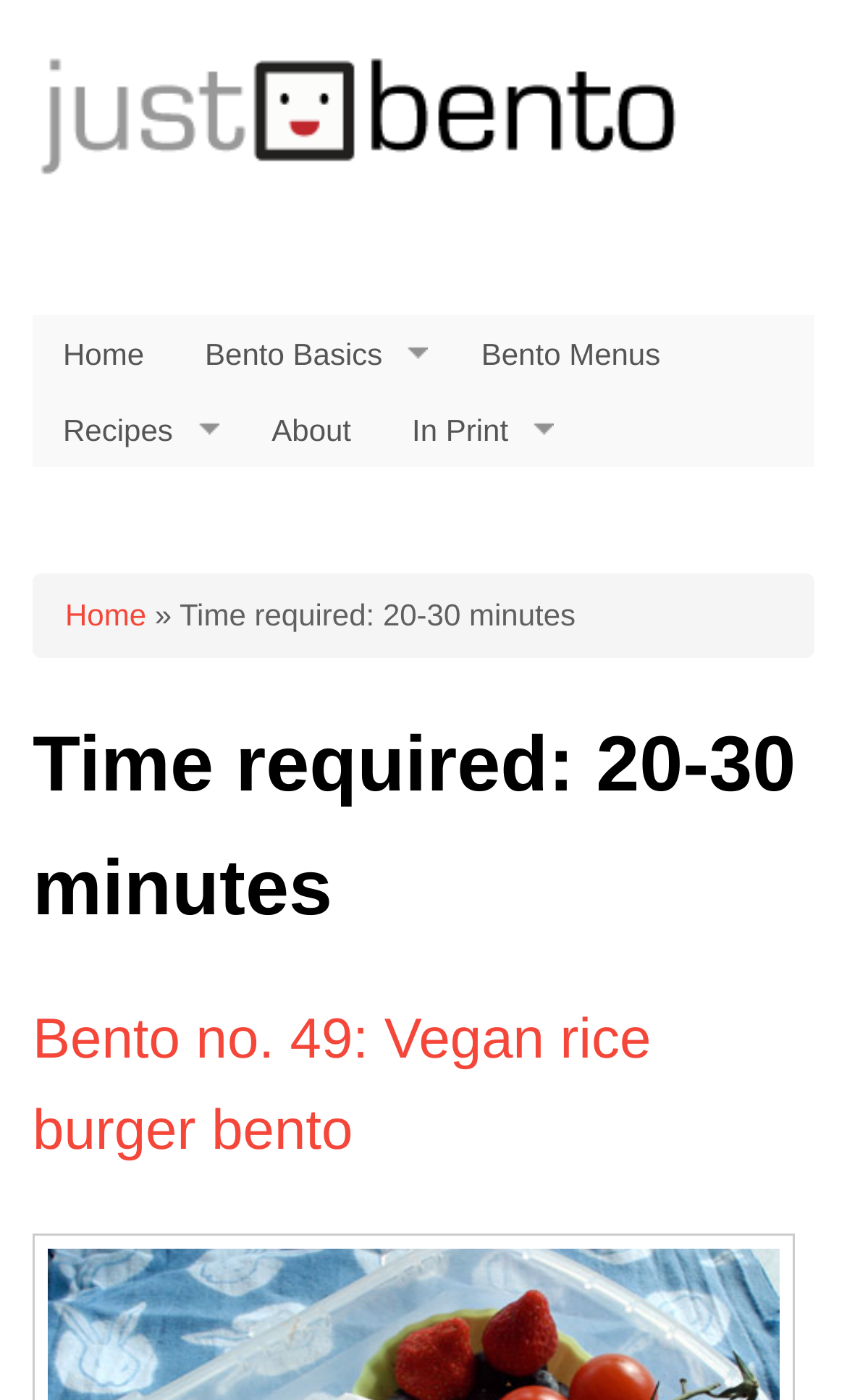Highlight the bounding box coordinates of the region I should click on to meet the following instruction: "go to home page".

[0.038, 0.118, 0.808, 0.143]